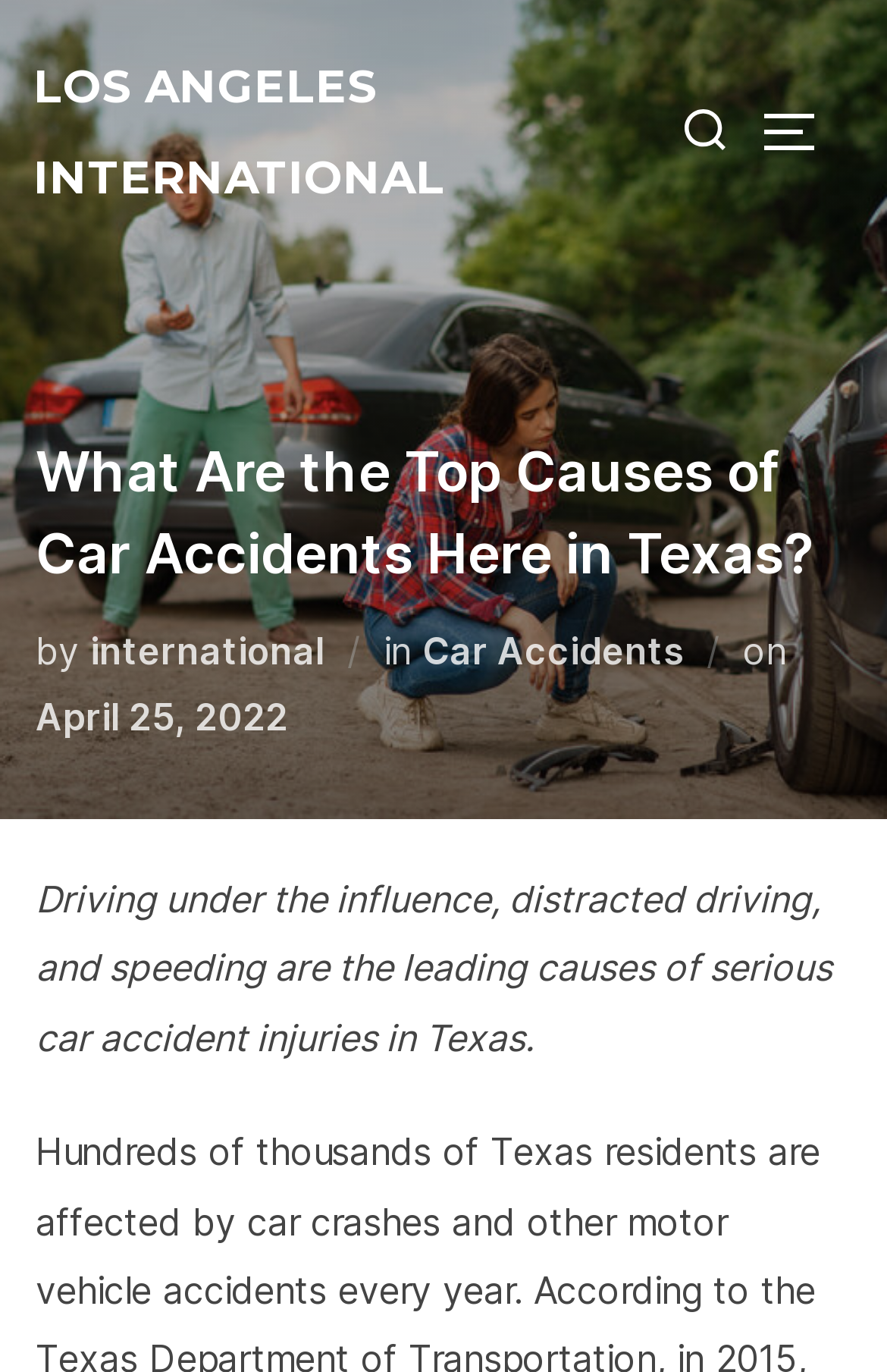Using the provided description: "kyle@pacelinelaw.com", find the bounding box coordinates of the corresponding UI element. The output should be four float numbers between 0 and 1, in the format [left, top, right, bottom].

None